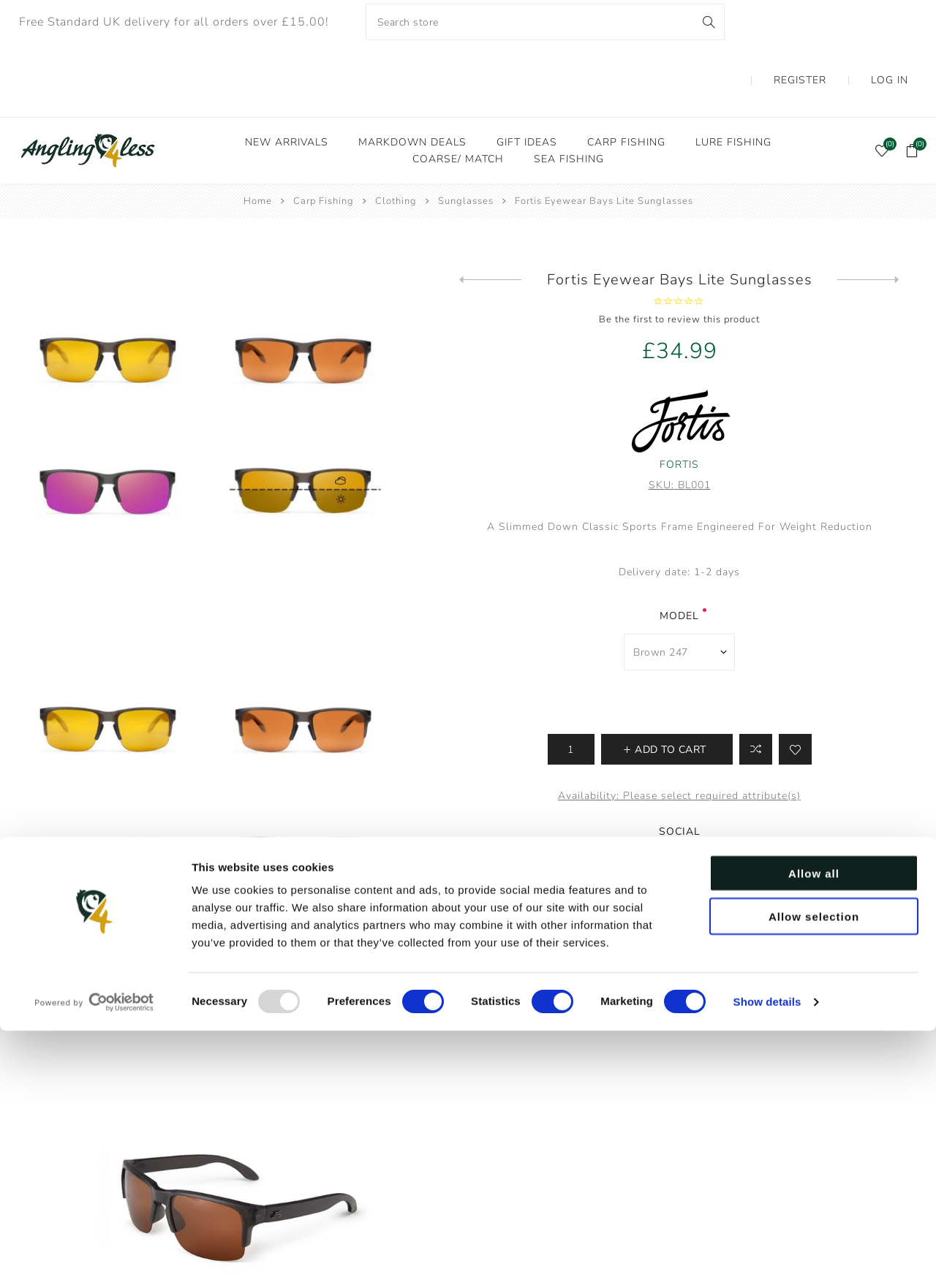Please determine the bounding box coordinates of the area that needs to be clicked to complete this task: 'Log in to your account'. The coordinates must be four float numbers between 0 and 1, formatted as [left, top, right, bottom].

[0.945, 0.0, 0.98, 0.034]